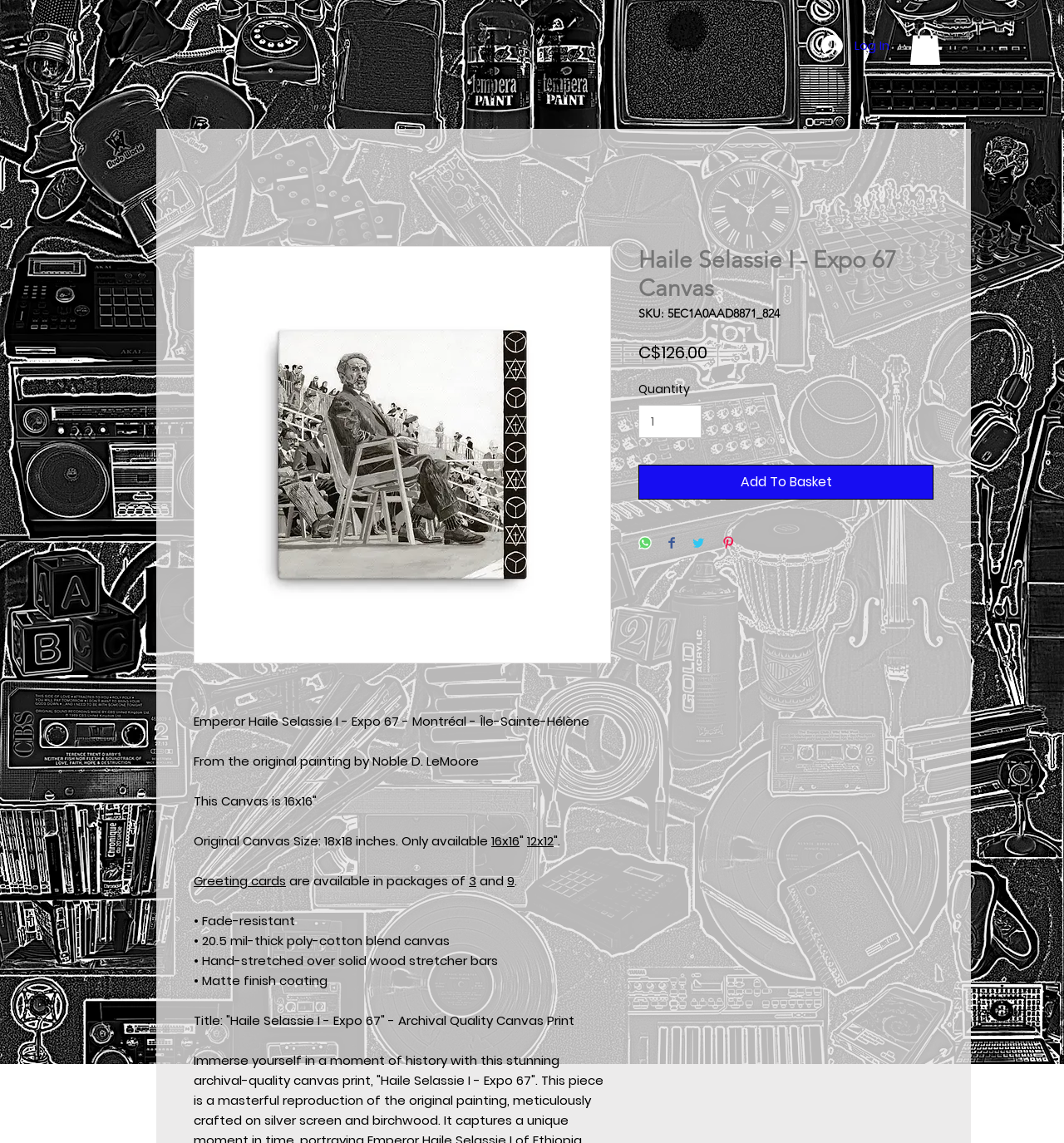Please answer the following question using a single word or phrase: 
What is the price of the canvas print?

C$126.00